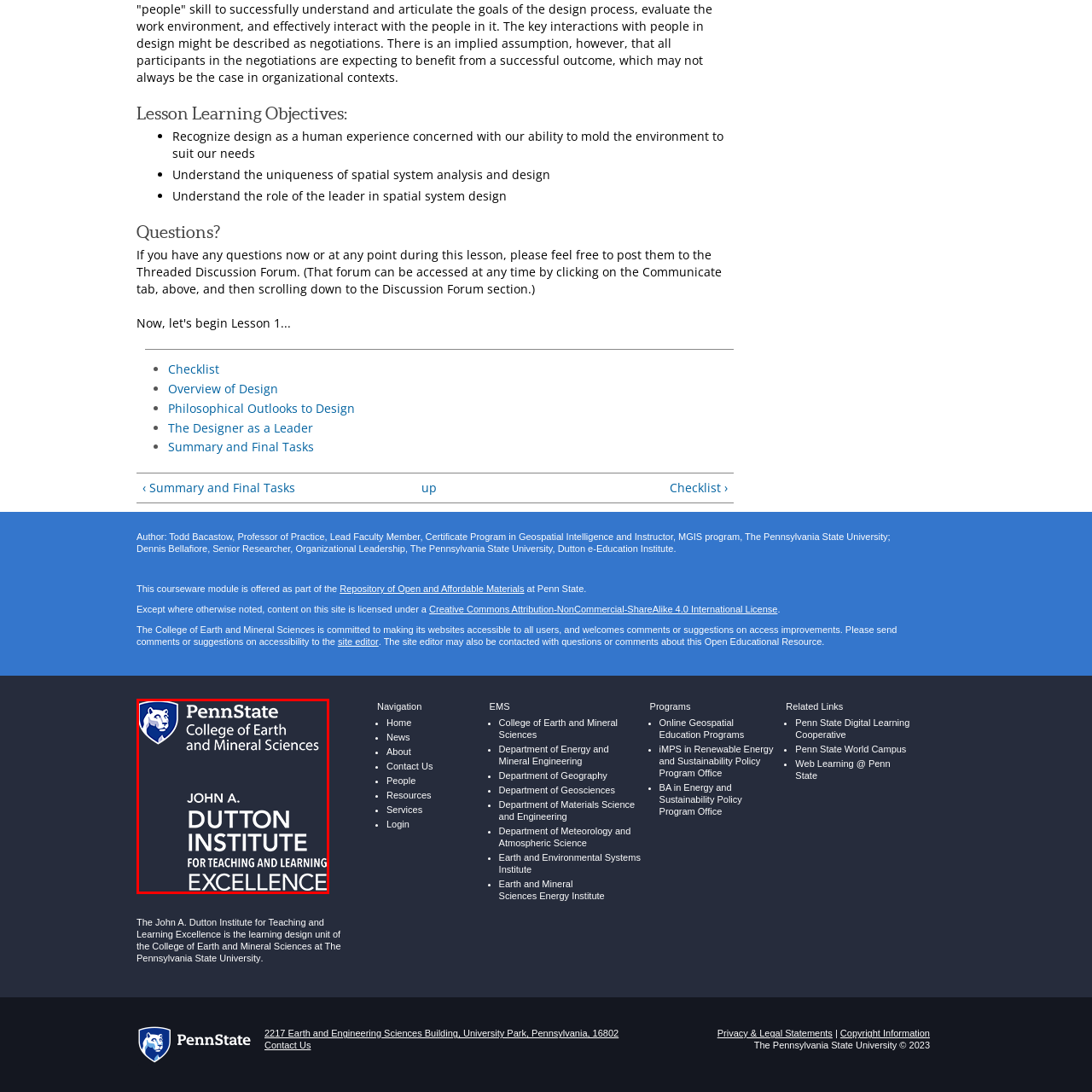What is the focus of the institute?
Examine the content inside the red bounding box in the image and provide a thorough answer to the question based on that visual information.

The institute's focus is on educational quality and innovation, as highlighted in the image, which reflects its commitment to academic excellence and leadership in education.